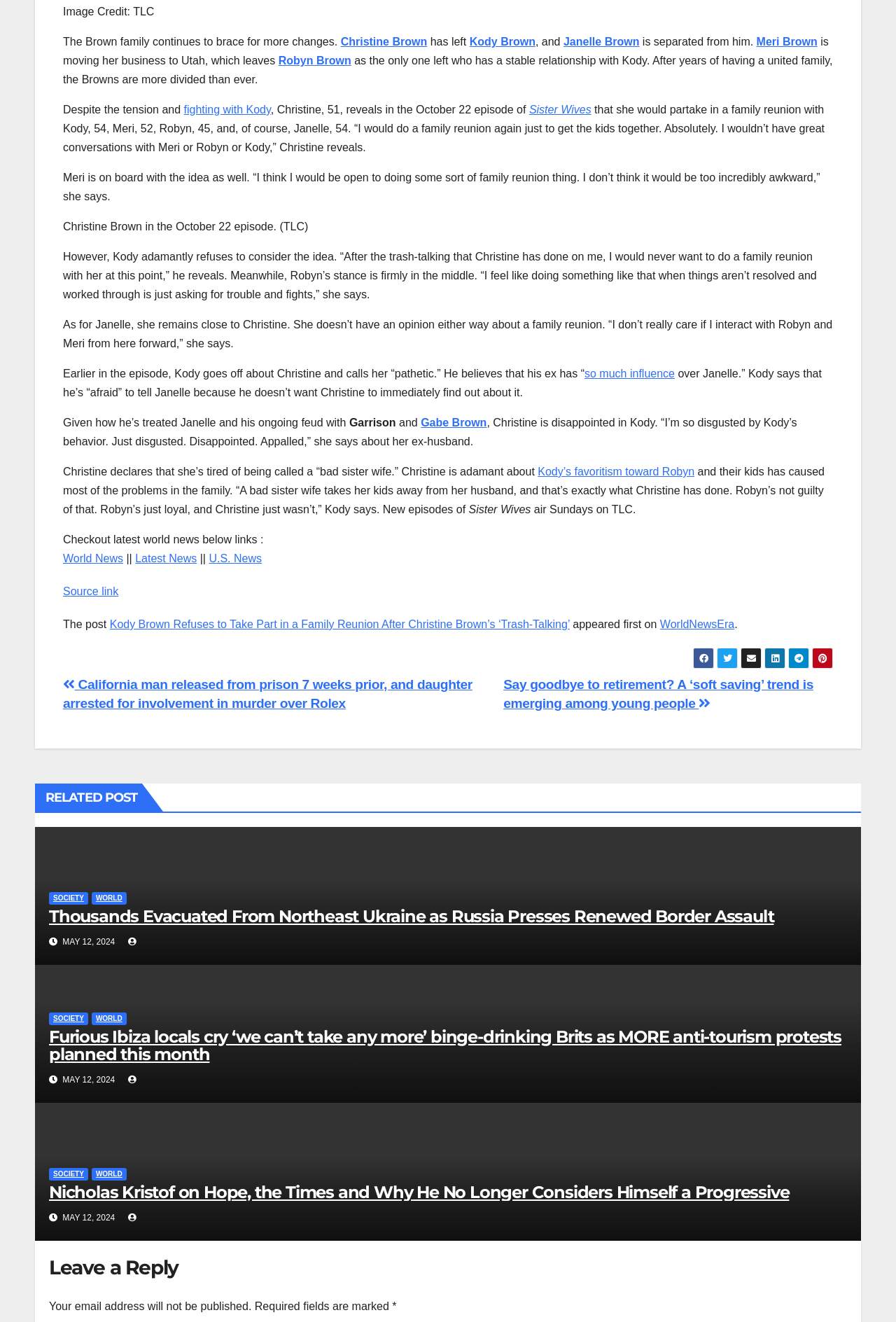Determine the bounding box coordinates of the clickable region to carry out the instruction: "Read the post about Kody Brown refusing to take part in a family reunion".

[0.122, 0.468, 0.636, 0.477]